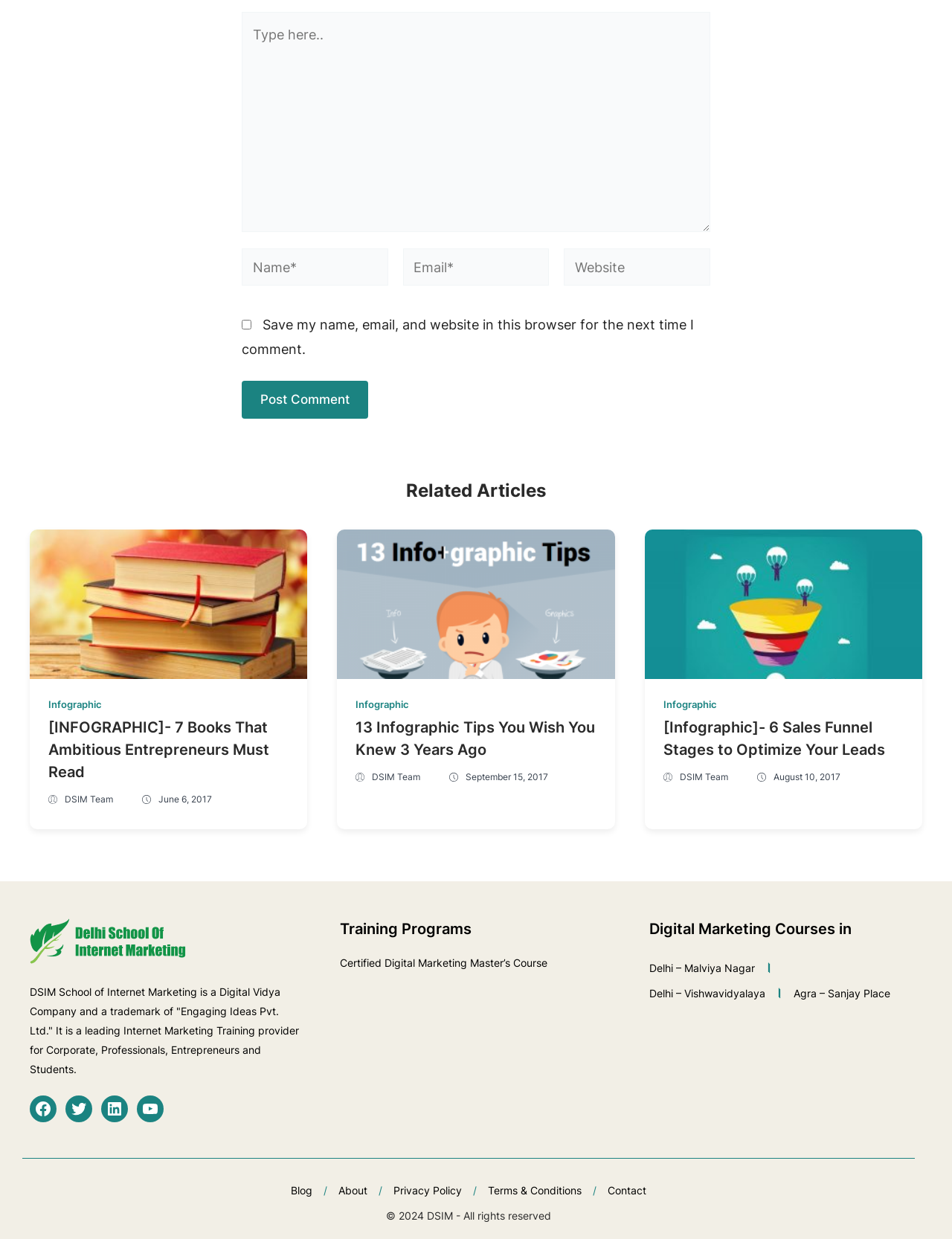Provide the bounding box coordinates for the UI element that is described by this text: "Delhi – Malviya Nagar". The coordinates should be in the form of four float numbers between 0 and 1: [left, top, right, bottom].

[0.682, 0.776, 0.793, 0.786]